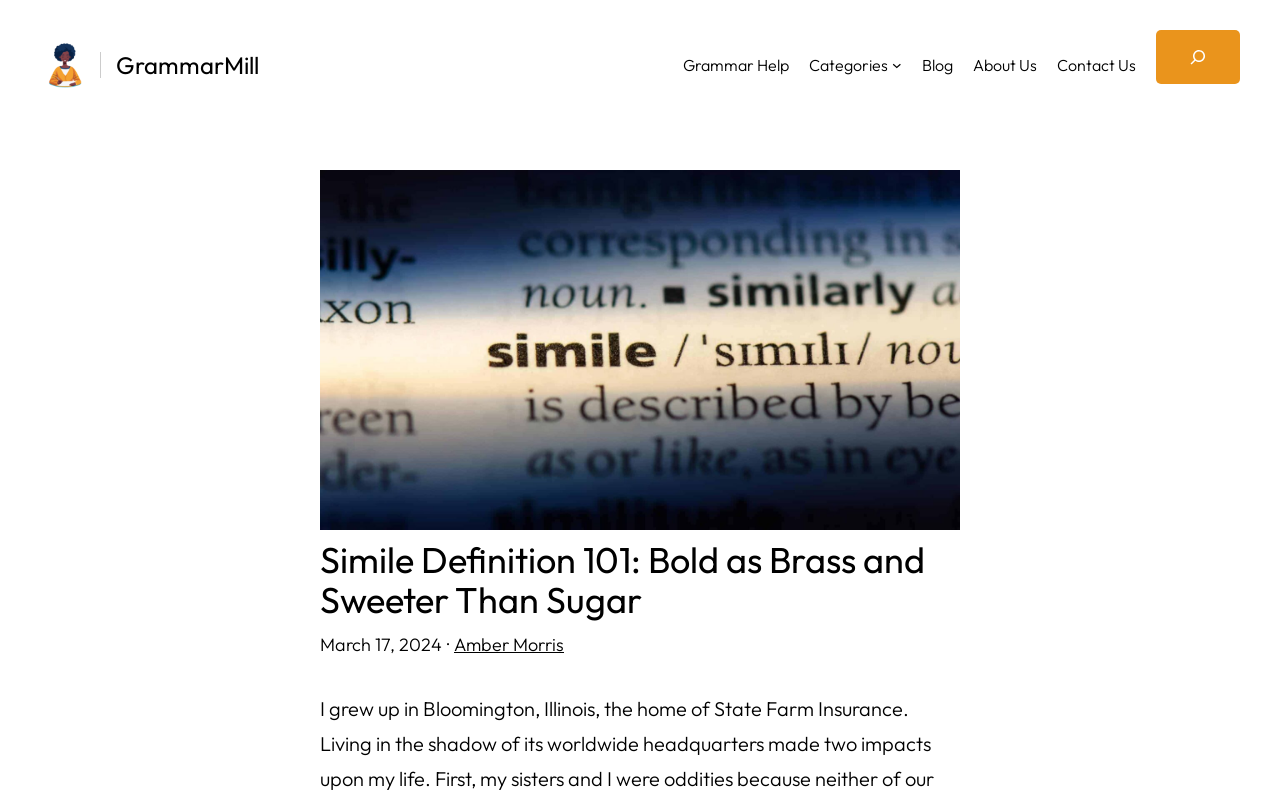What is the purpose of the search field?
From the details in the image, provide a complete and detailed answer to the question.

The search field can be found at the top-right corner of the webpage, and its purpose can be inferred from the placeholder text 'Search' and the expandable button next to it, which suggests that it is used to search the website for specific content.